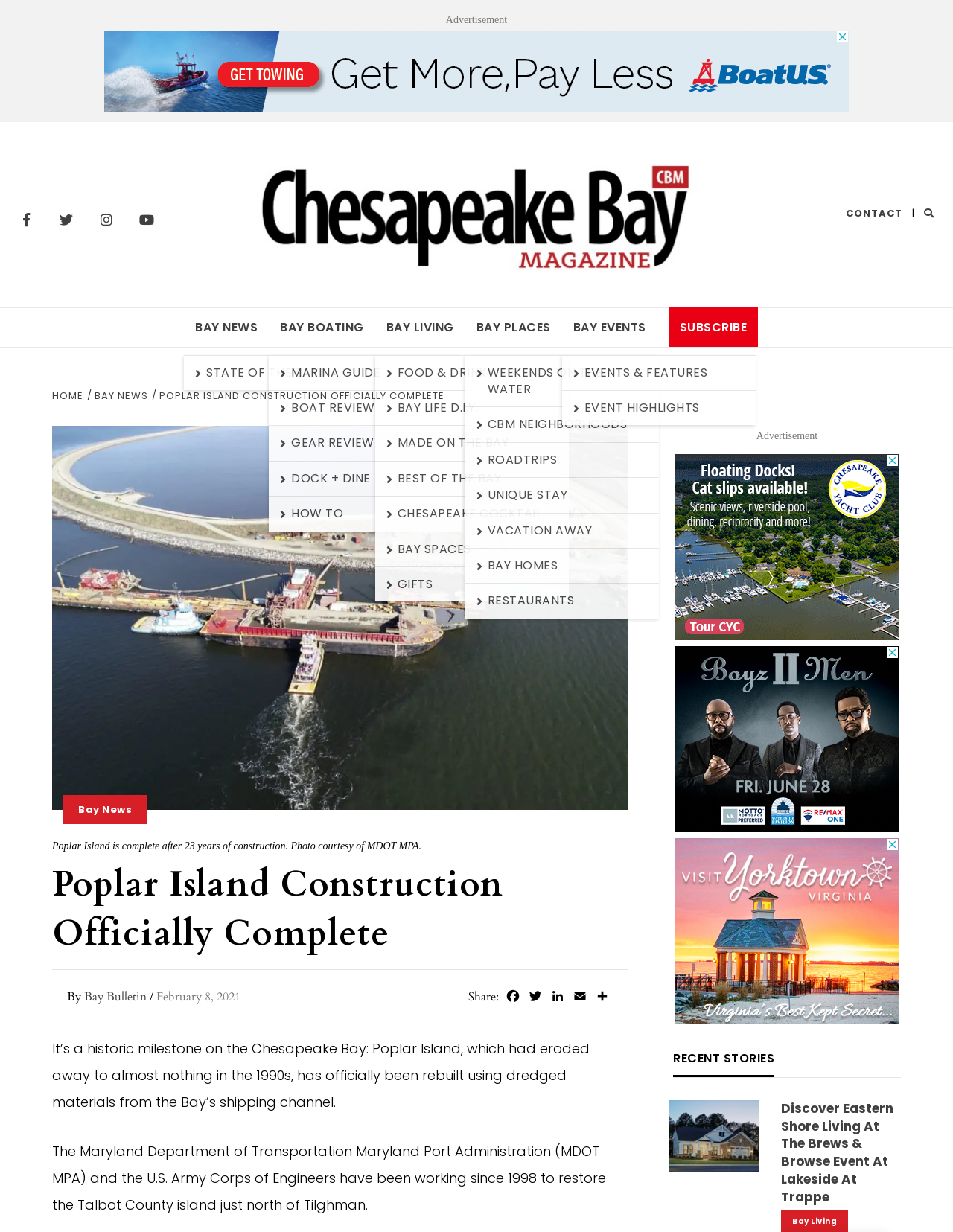What is the name of the magazine?
Look at the image and construct a detailed response to the question.

I found the answer by looking at the top-left corner of the webpage, where the logo and name of the magazine are displayed.